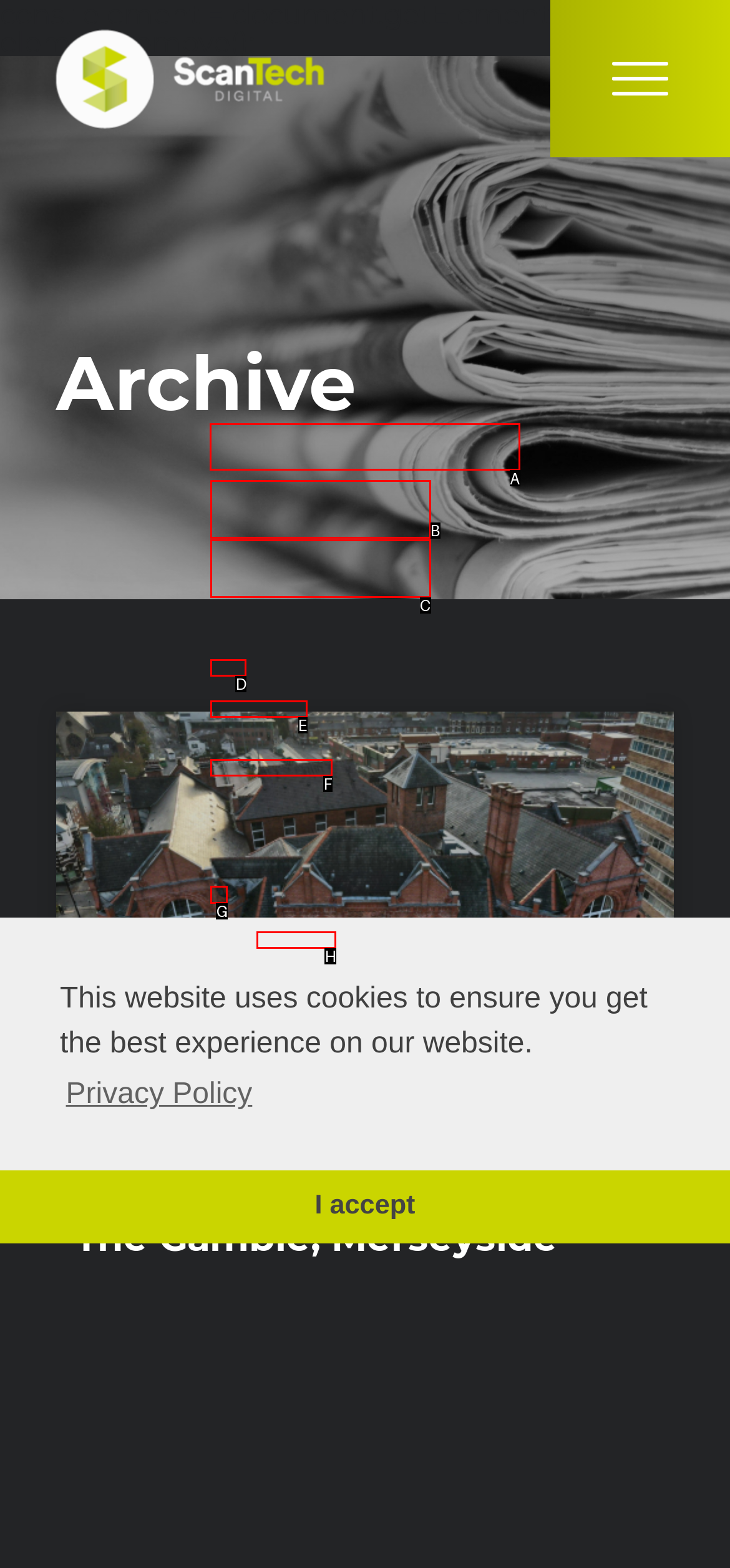Determine which option should be clicked to carry out this task: Search for projects
State the letter of the correct choice from the provided options.

A